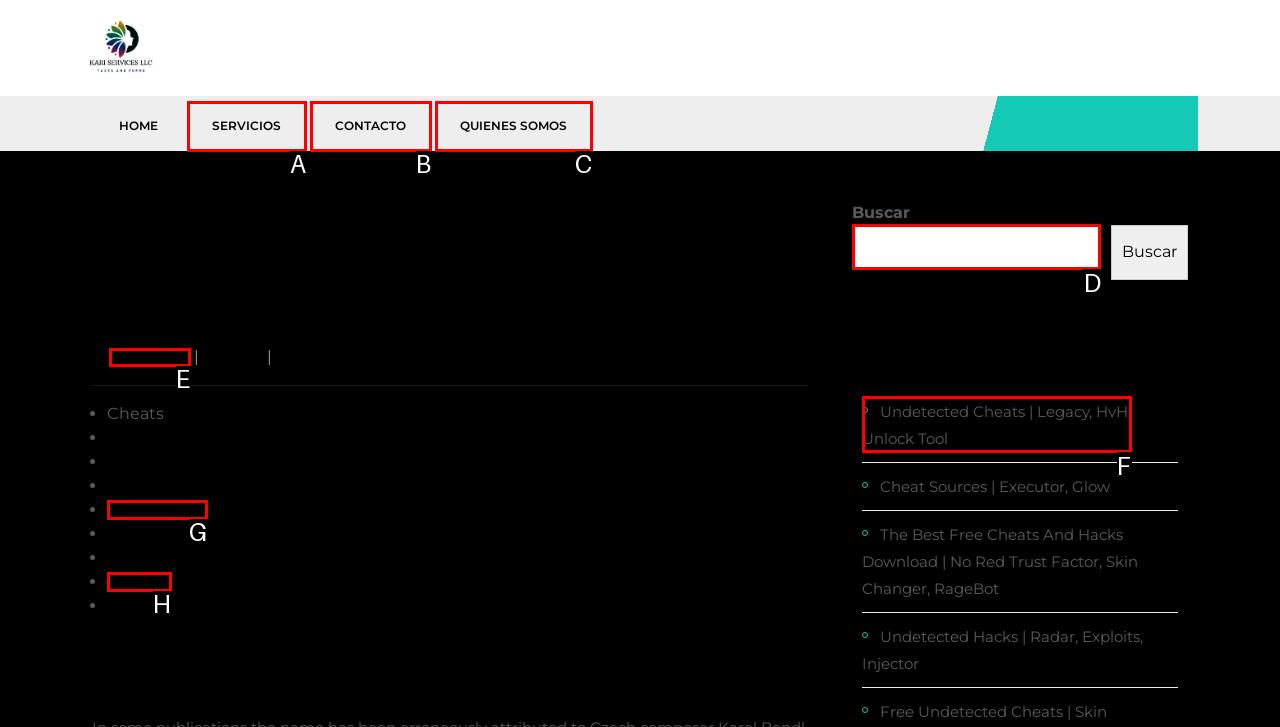Identify the correct UI element to click to achieve the task: Search for cheats.
Answer with the letter of the appropriate option from the choices given.

D